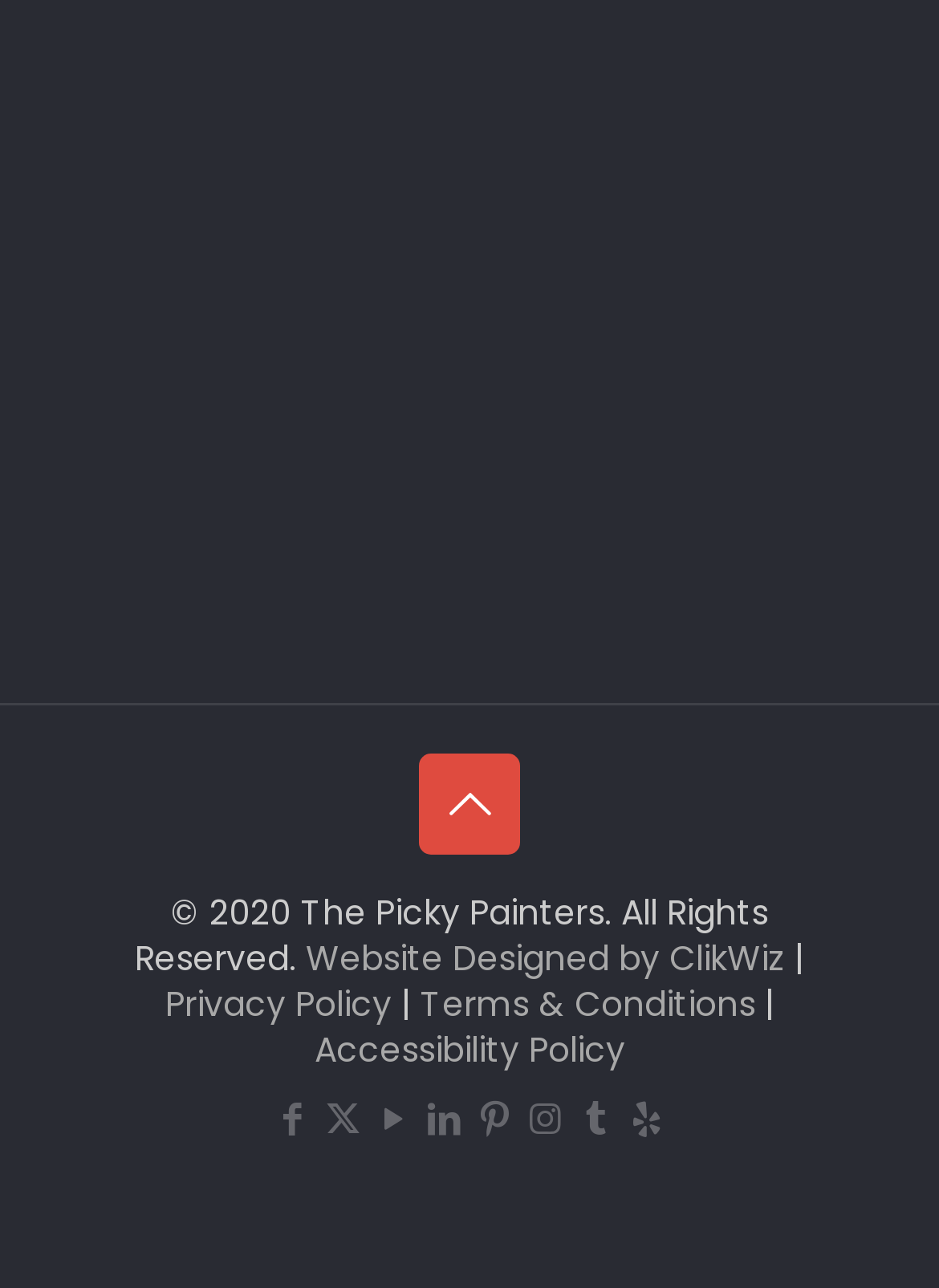What is the separator between 'Website Designed by ClikWiz' and 'Privacy Policy'?
Carefully analyze the image and provide a detailed answer to the question.

I examined the elements in the footer section and found that there is a vertical bar (|) separator between the 'Website Designed by ClikWiz' link and the 'Privacy Policy' link.